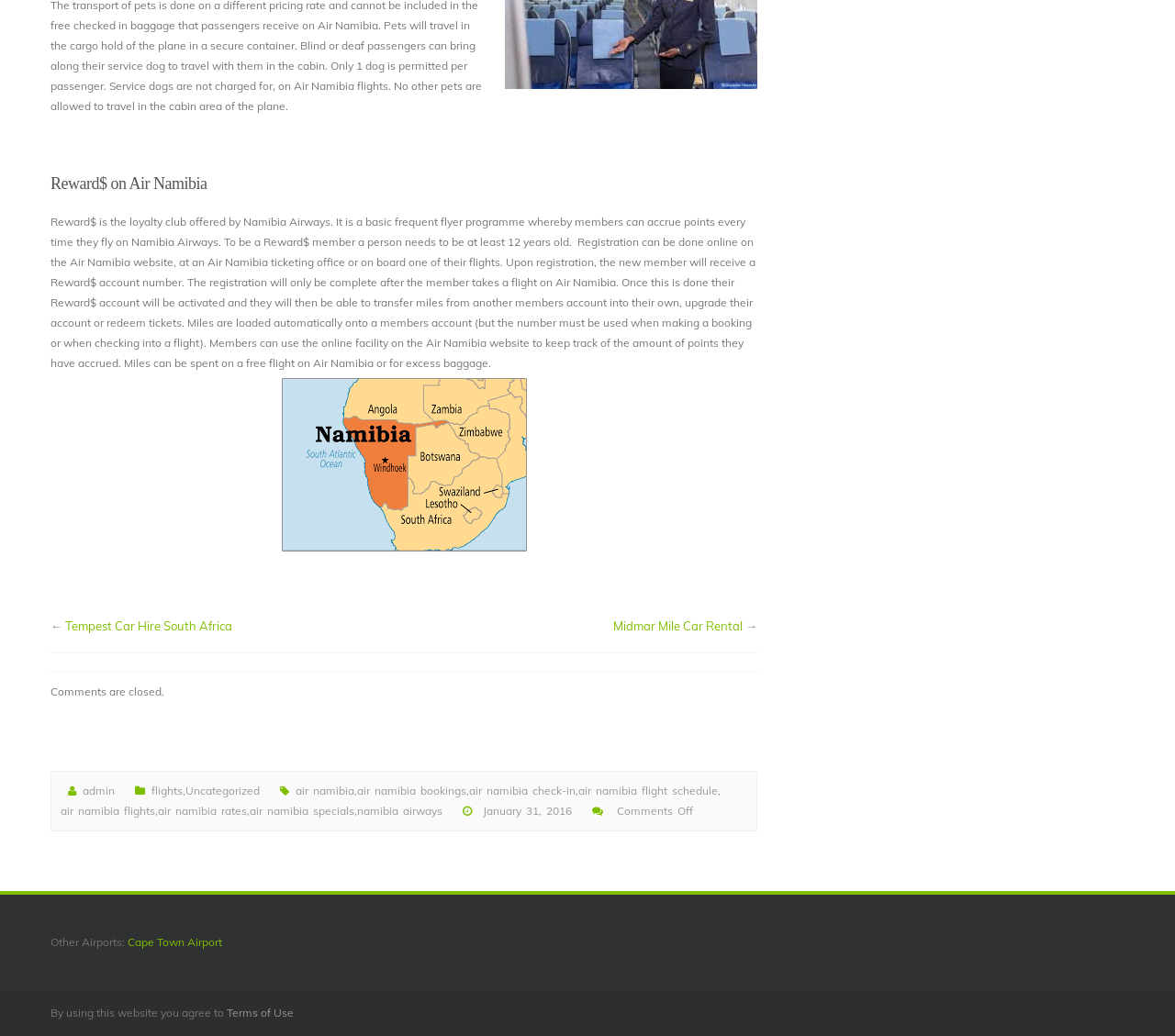Provide the bounding box coordinates of the section that needs to be clicked to accomplish the following instruction: "Visit the page of Tempest Car Hire South Africa."

[0.055, 0.597, 0.198, 0.611]